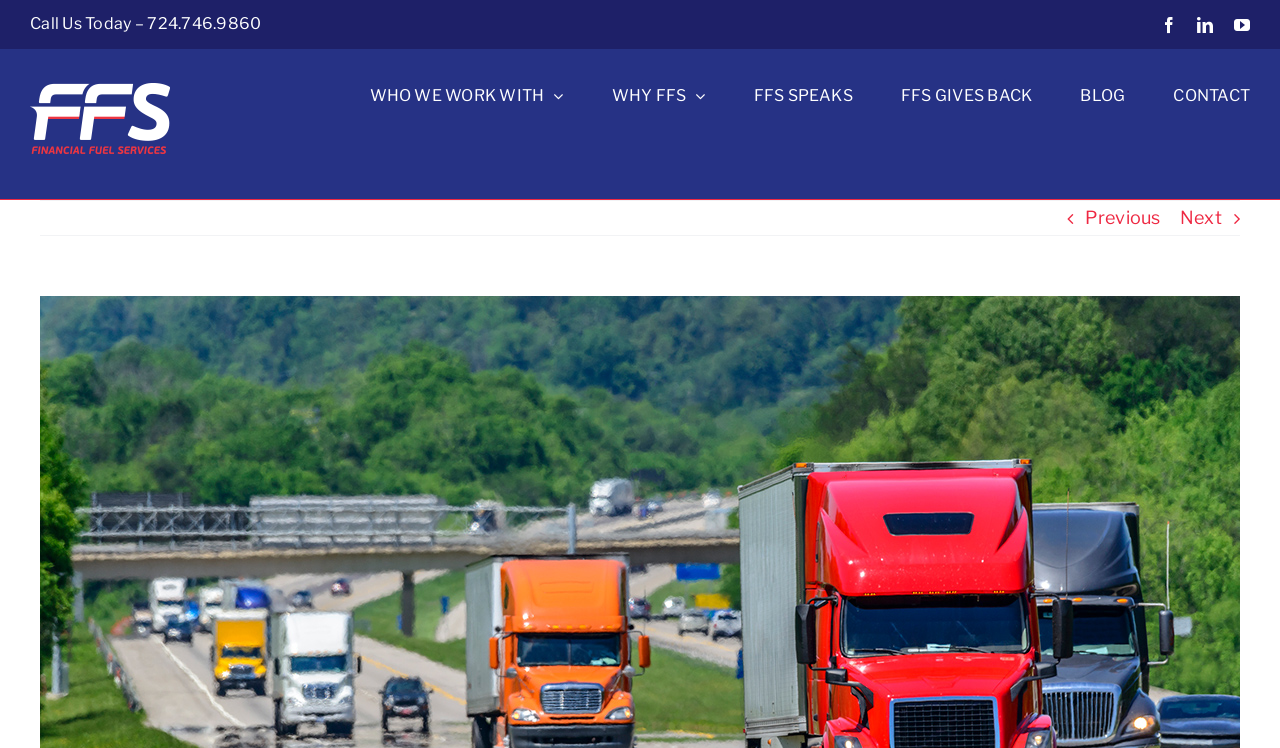Given the element description "Special Applications Extinguishing Units" in the screenshot, predict the bounding box coordinates of that UI element.

None